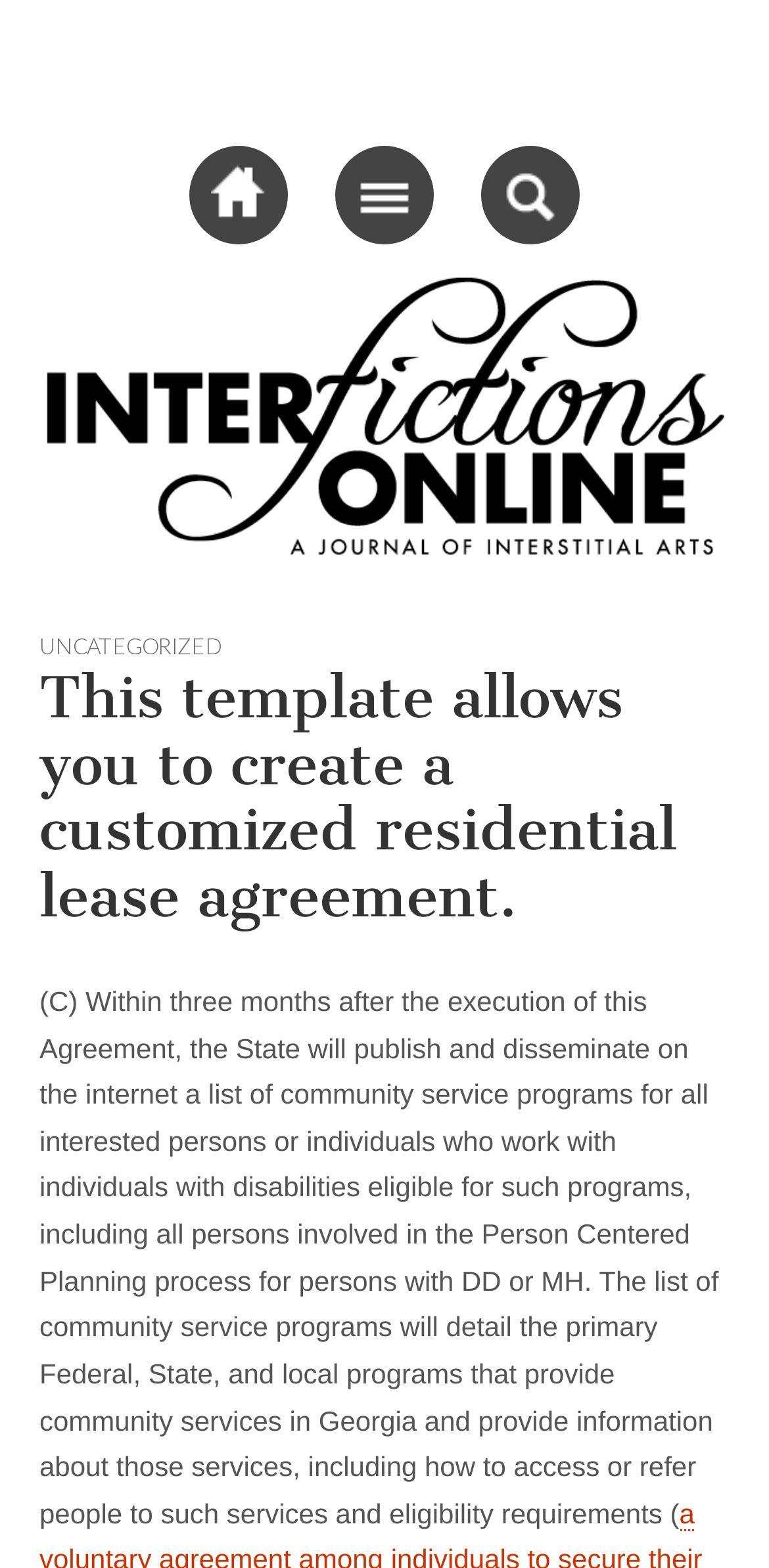Determine the bounding box of the UI element mentioned here: "Uncategorized". The coordinates must be in the format [left, top, right, bottom] with values ranging from 0 to 1.

[0.051, 0.404, 0.287, 0.42]